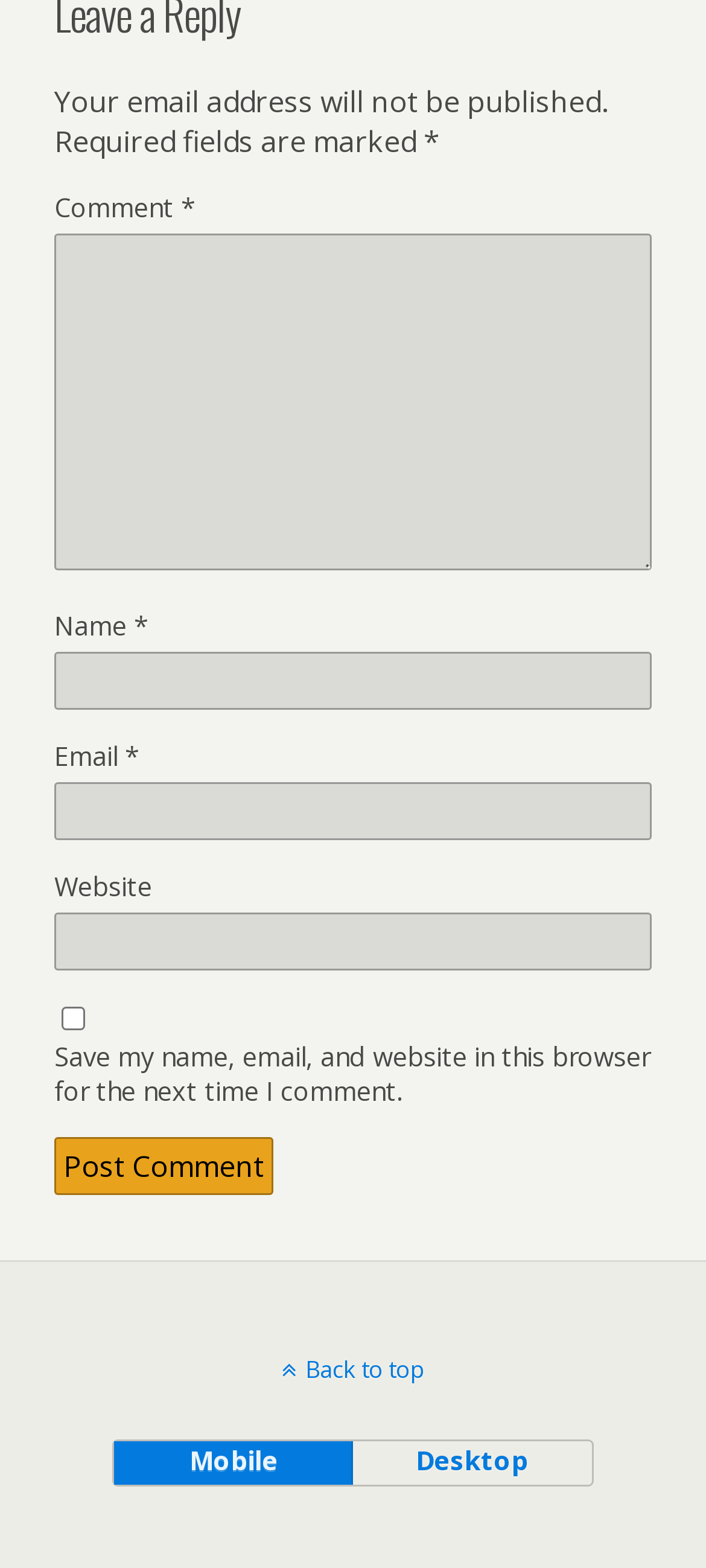Find the bounding box coordinates of the clickable region needed to perform the following instruction: "Click the Post Comment button". The coordinates should be provided as four float numbers between 0 and 1, i.e., [left, top, right, bottom].

[0.077, 0.725, 0.387, 0.762]